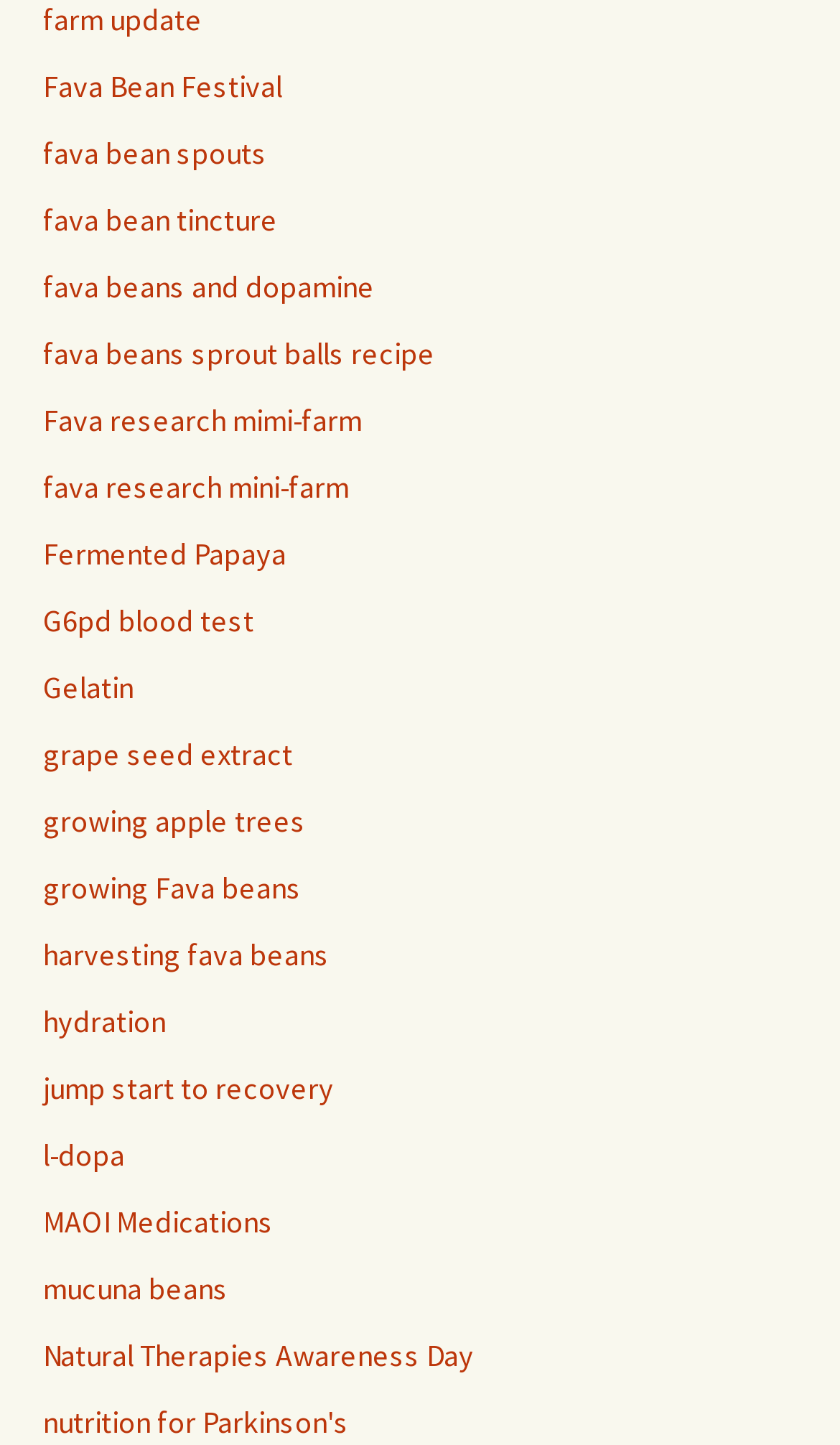Given the description of the UI element: "jump start to recovery", predict the bounding box coordinates in the form of [left, top, right, bottom], with each value being a float between 0 and 1.

[0.051, 0.74, 0.397, 0.767]